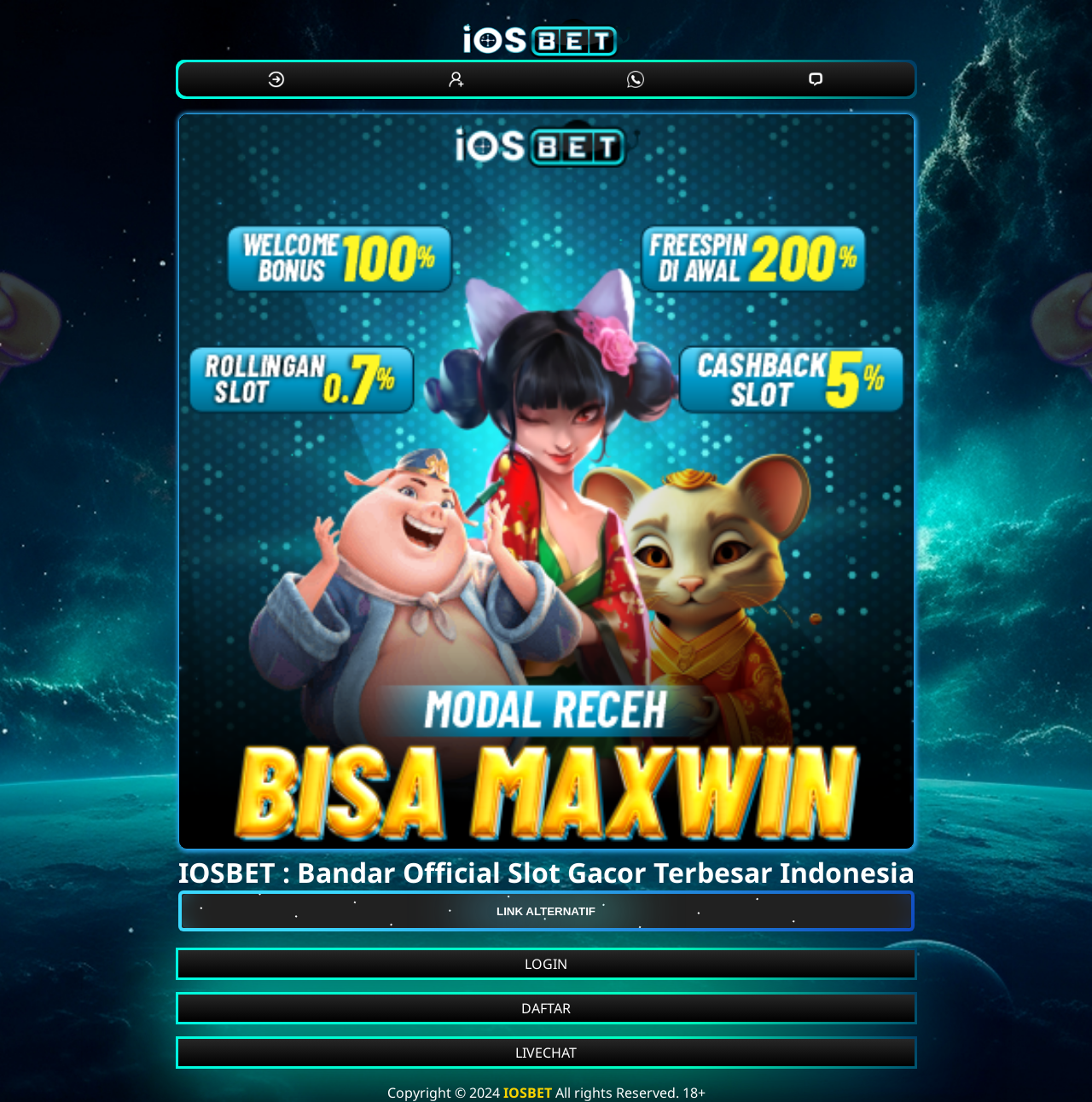Using the information in the image, give a comprehensive answer to the question: 
What are the three options at the bottom of the webpage?

The three options at the bottom of the webpage are LOGIN, DAFTAR, and LIVECHAT, which are link elements located at the bottom of the webpage with bounding boxes of [0.163, 0.862, 0.837, 0.887], [0.163, 0.902, 0.837, 0.927], and [0.163, 0.943, 0.837, 0.967] respectively.